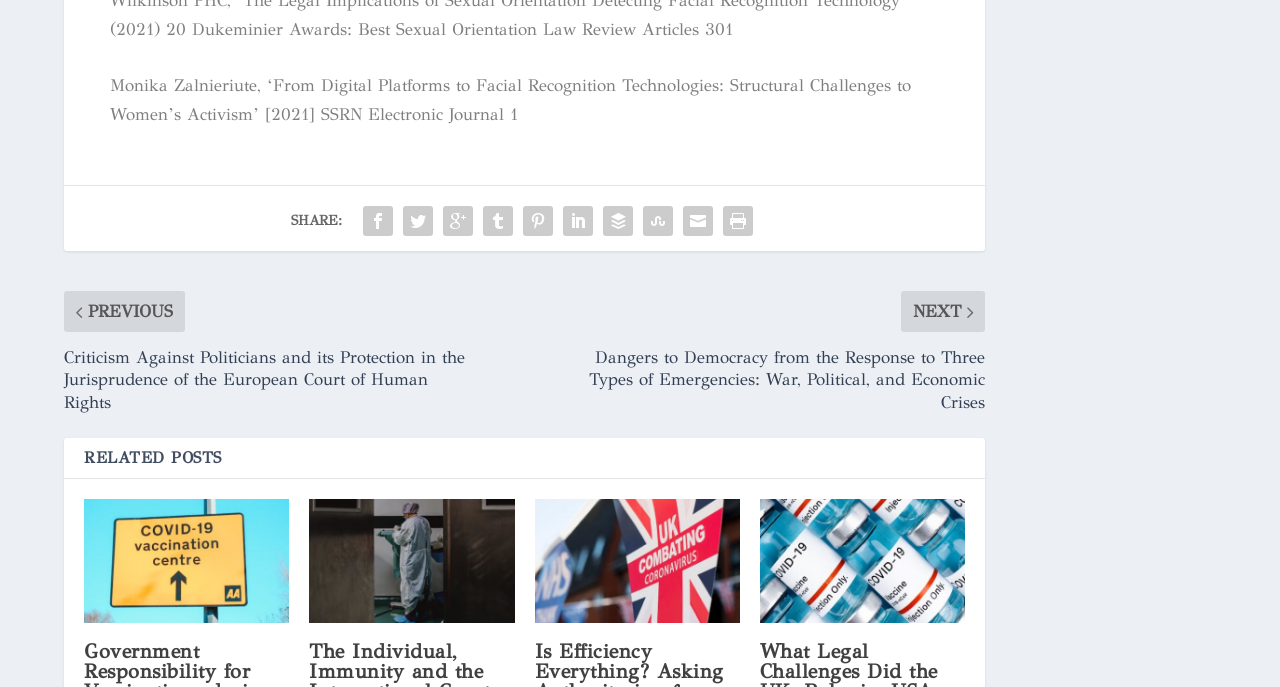Identify the bounding box coordinates of the region that should be clicked to execute the following instruction: "Click on the 'REVIEWS' link".

None